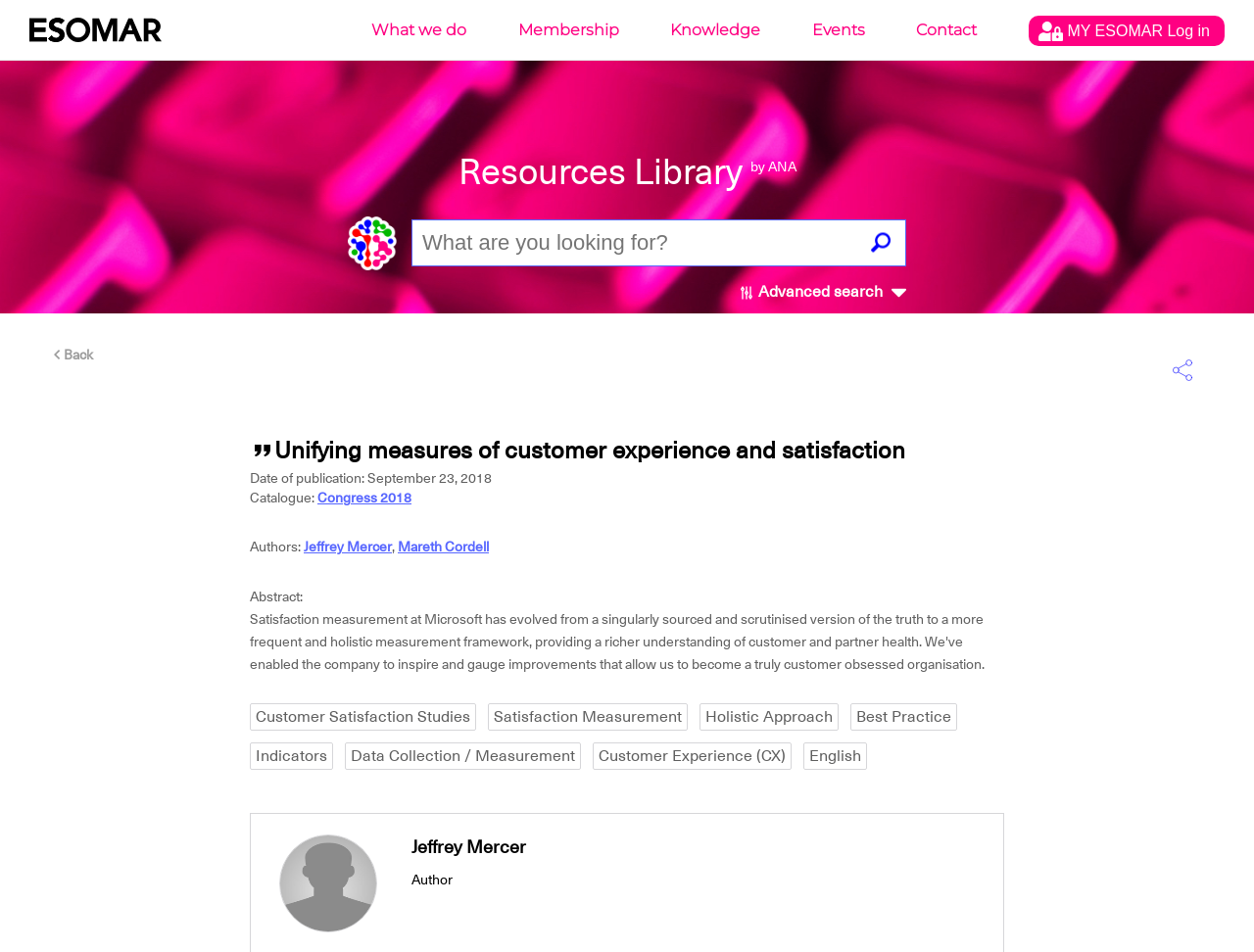How many citation styles are available?
Please give a detailed and elaborate explanation in response to the question.

The question asks for the number of citation styles available. By looking at the webpage, we can see a button element with the text 'Copy APA Citation', which suggests that only APA citation style is available.